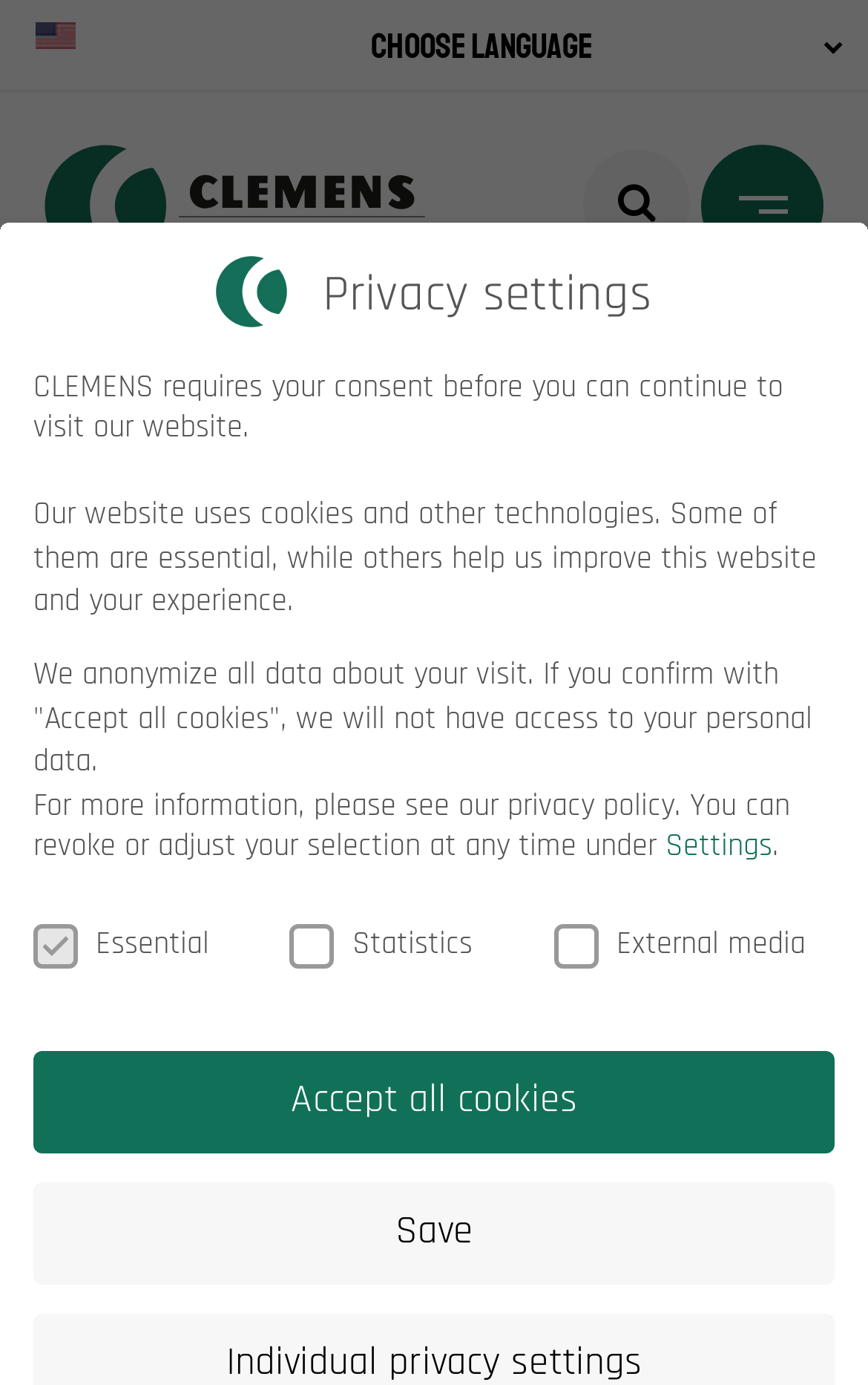Identify the bounding box coordinates of the region that needs to be clicked to carry out this instruction: "Choose language". Provide these coordinates as four float numbers ranging from 0 to 1, i.e., [left, top, right, bottom].

[0.0, 0.0, 1.0, 0.064]